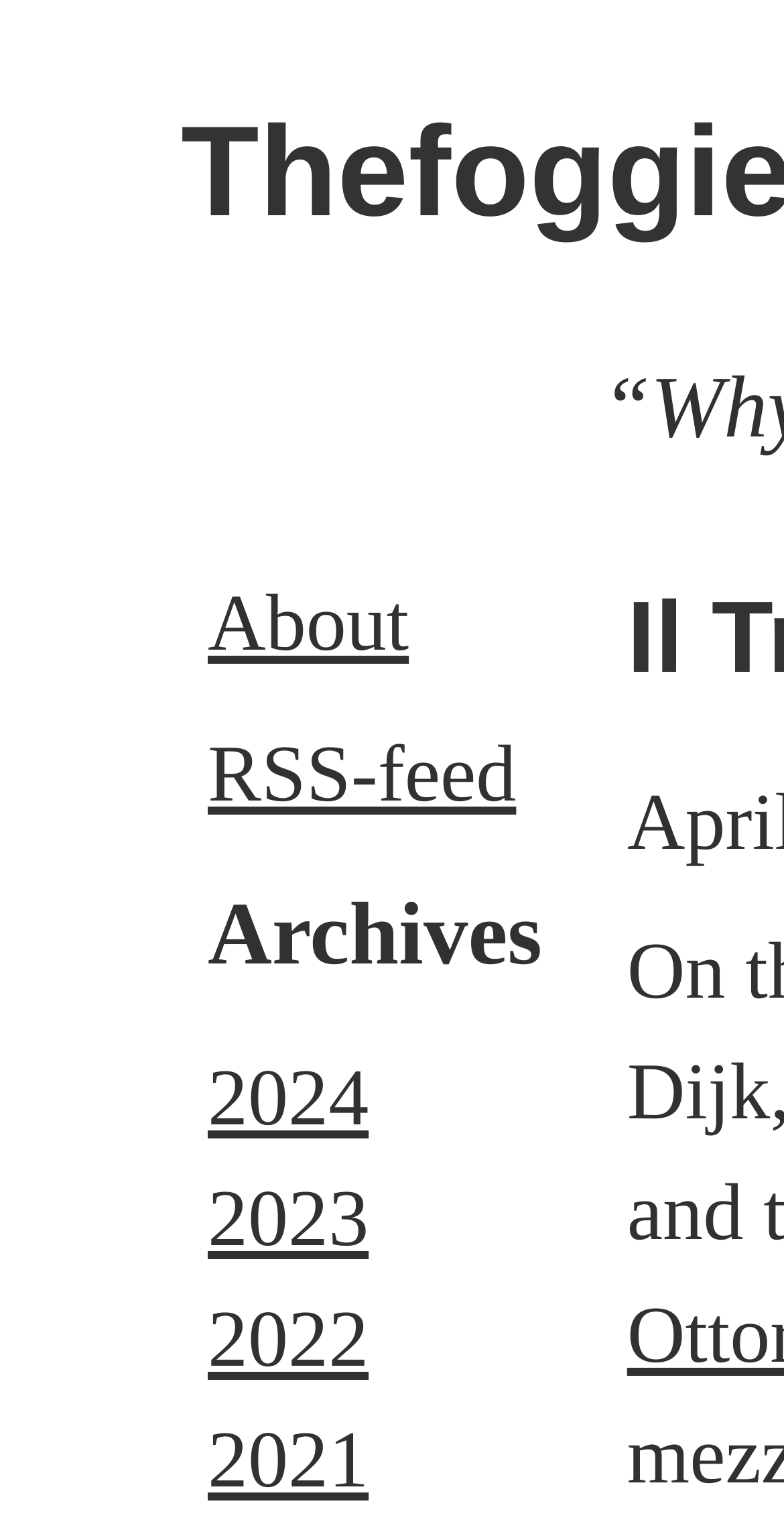How many links are available under Archives?
Based on the image, provide a one-word or brief-phrase response.

4